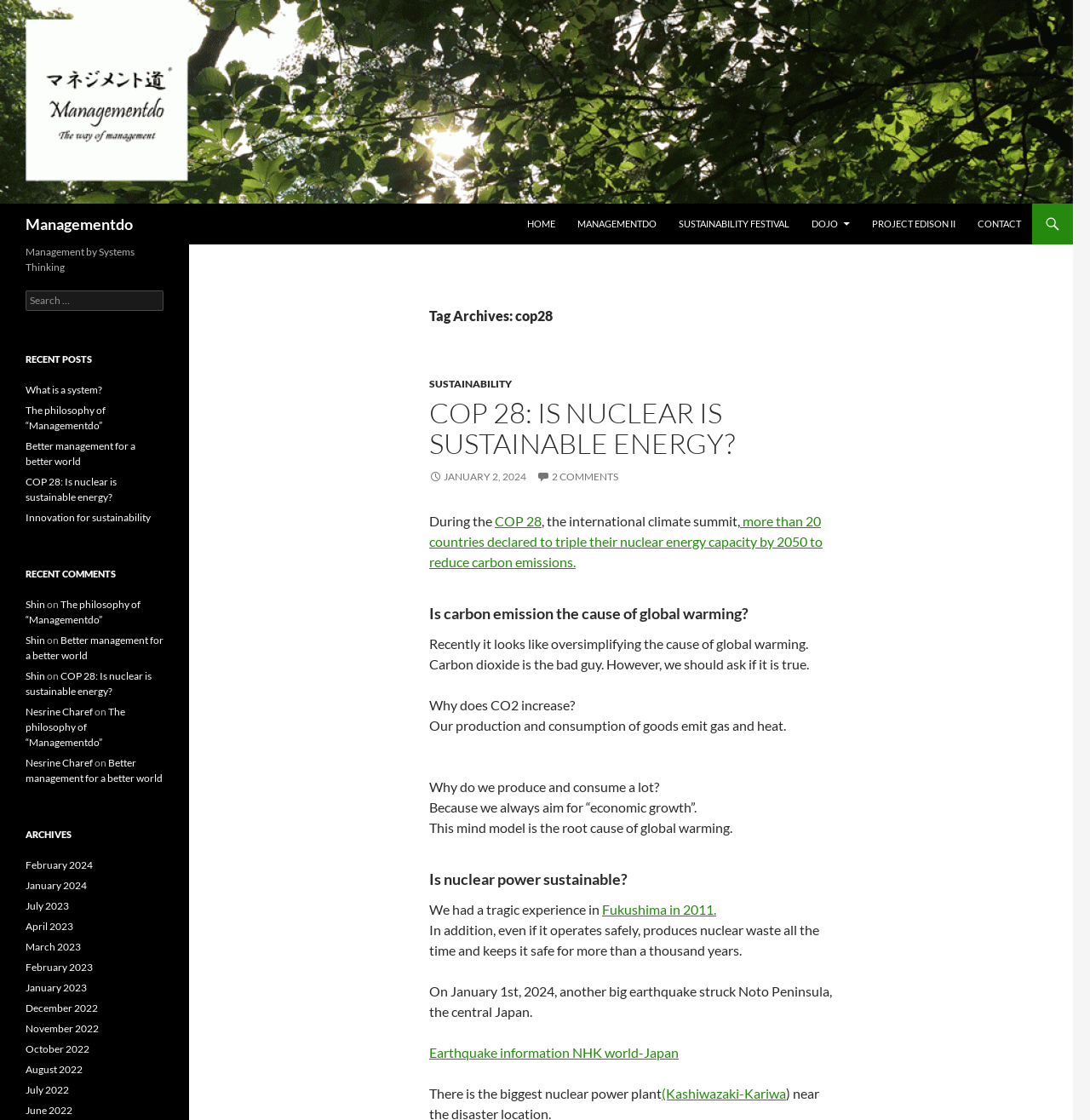Please identify the bounding box coordinates of the clickable element to fulfill the following instruction: "Read the changelog". The coordinates should be four float numbers between 0 and 1, i.e., [left, top, right, bottom].

None